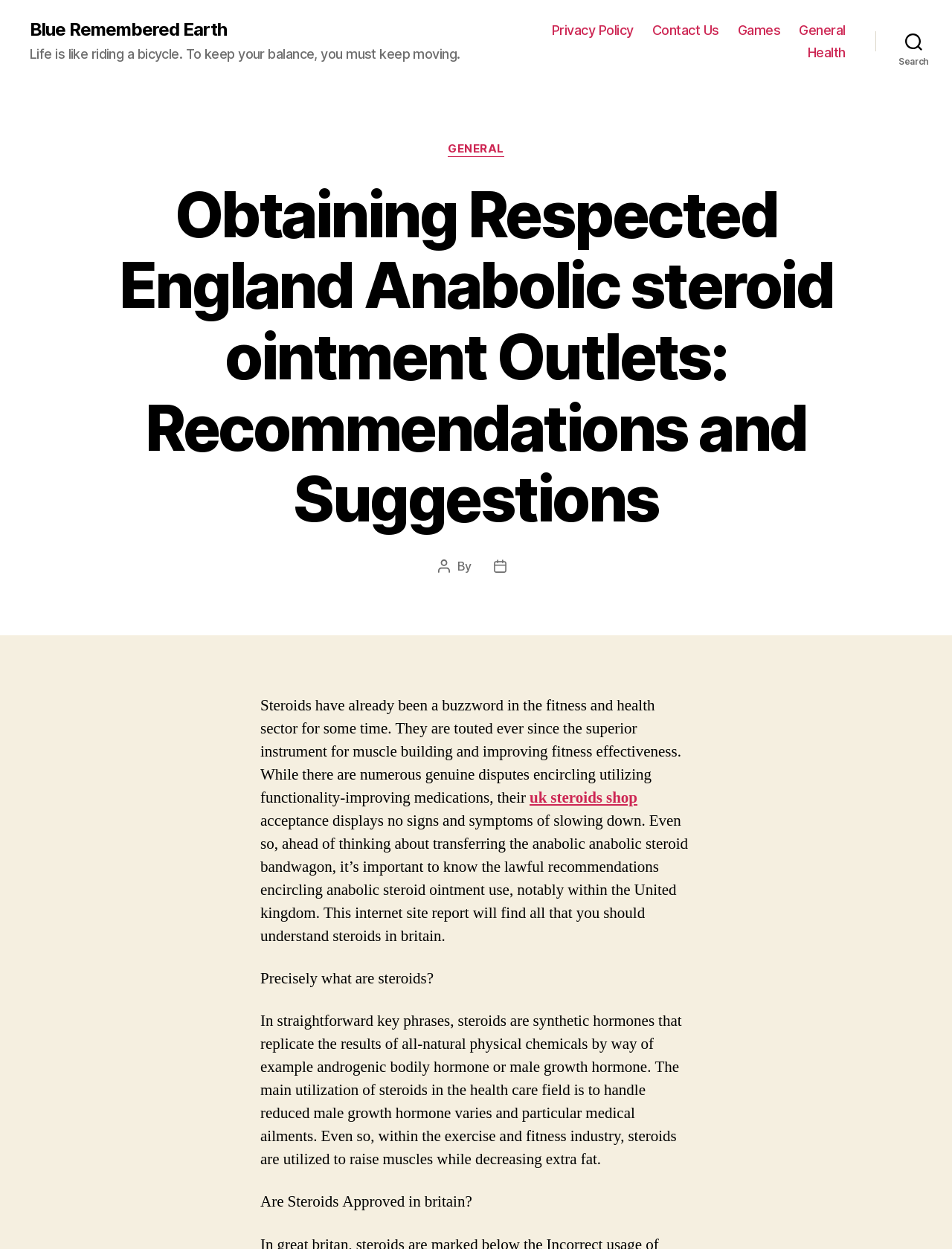Detail the webpage's structure and highlights in your description.

The webpage is about obtaining respected England anabolic steroid outlets, providing recommendations and suggestions. At the top left, there is a link to "Blue Remembered Earth". Below it, there is a quote about life being like riding a bicycle. 

On the top right, there is a horizontal navigation menu with links to "Privacy Policy", "Contact Us", "Games", "General", and "Health". Next to it, there is a search button. 

The main content of the webpage is divided into sections. The first section has a heading that matches the title of the webpage. Below it, there are categories listed, including "GENERAL". 

The main article starts with a discussion about steroids being a buzzword in the fitness and health sector. The text explains that steroids are touted as a superior tool for muscle building and improving fitness effectiveness, but there are genuine disputes surrounding their use. 

The article then delves into the legal guidelines surrounding anabolic steroid use in the UK. It provides information on what steroids are, explaining that they are synthetic hormones that replicate the effects of natural physical chemicals. The text also discusses the main use of steroids in the medical field and their use in the fitness industry to increase muscle and decrease fat. 

Finally, the article asks whether steroids are legal in the UK.